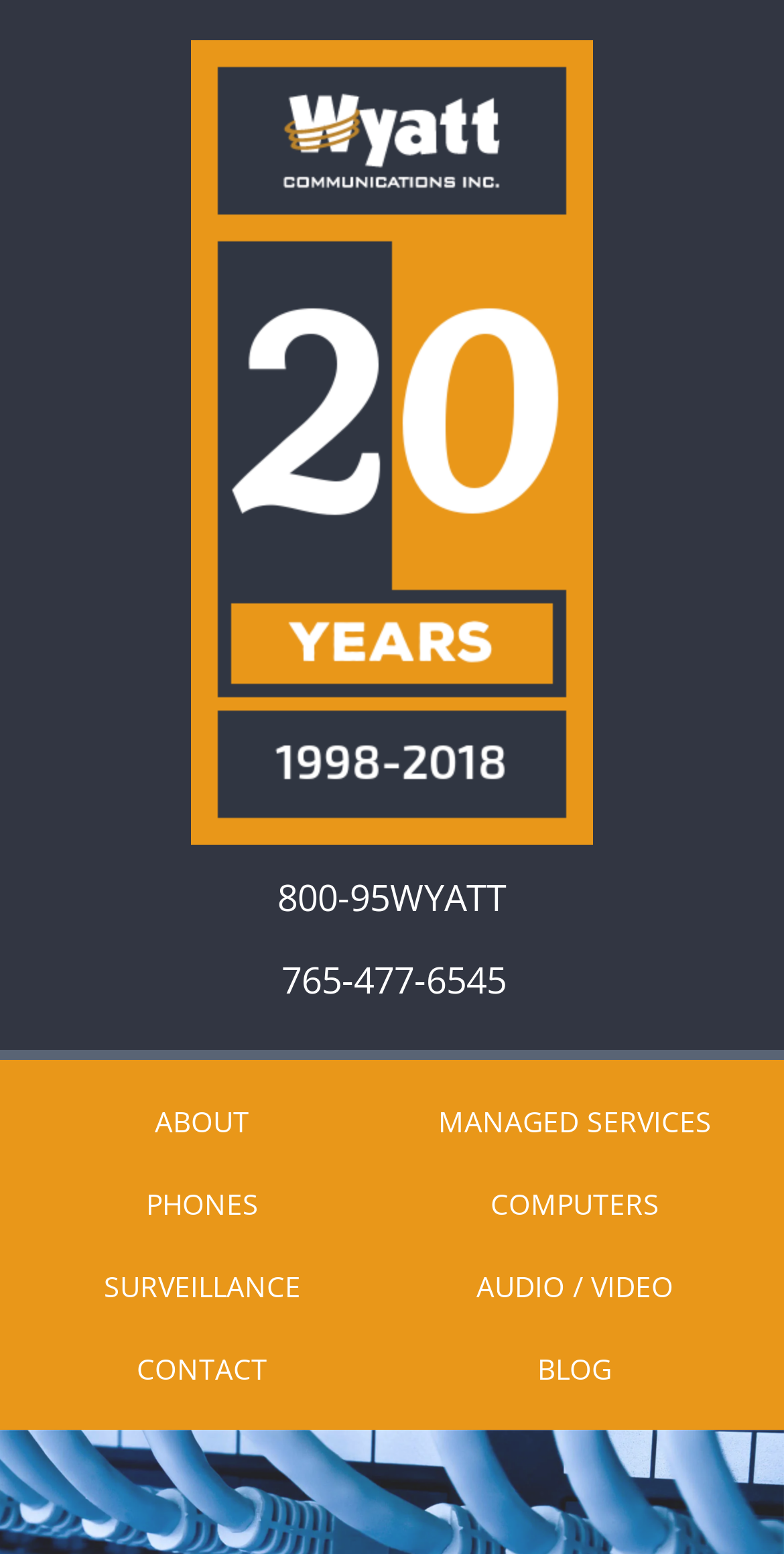Predict the bounding box coordinates of the area that should be clicked to accomplish the following instruction: "call 800-95WYATT". The bounding box coordinates should consist of four float numbers between 0 and 1, i.e., [left, top, right, bottom].

[0.354, 0.559, 0.646, 0.596]